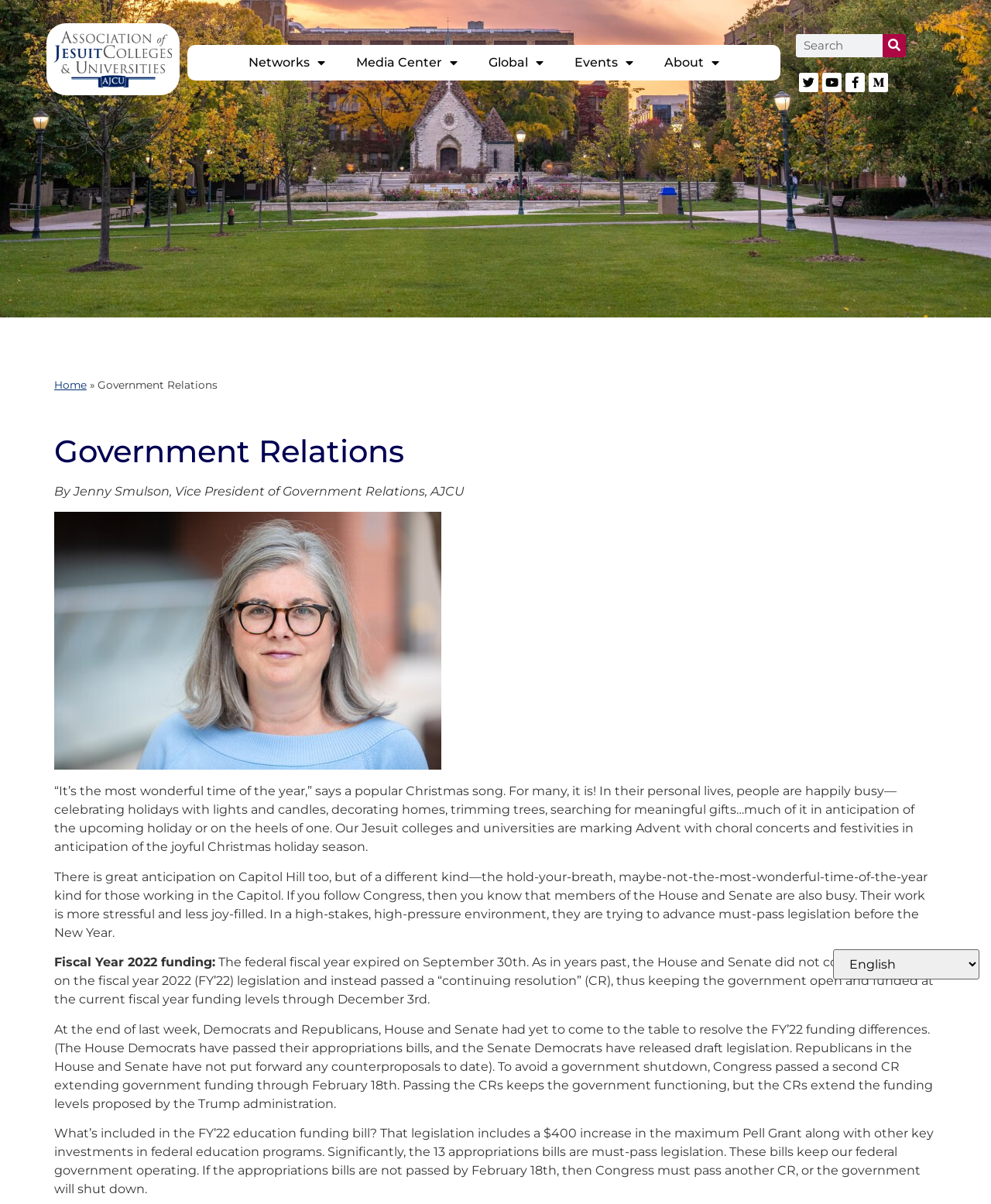Who is the author of the article?
Using the image, provide a concise answer in one word or a short phrase.

Jenny Smulson